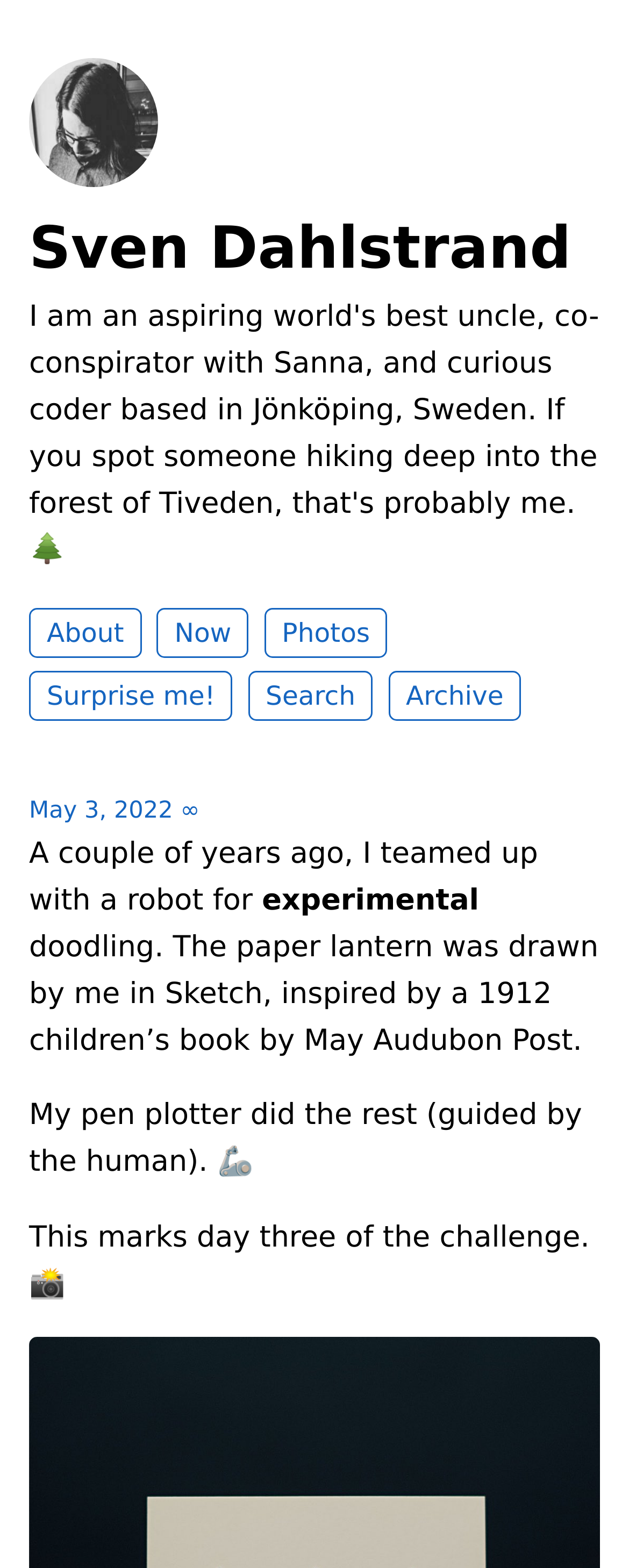Determine the bounding box for the HTML element described here: "Surprise me!". The coordinates should be given as [left, top, right, bottom] with each number being a float between 0 and 1.

[0.046, 0.428, 0.37, 0.46]